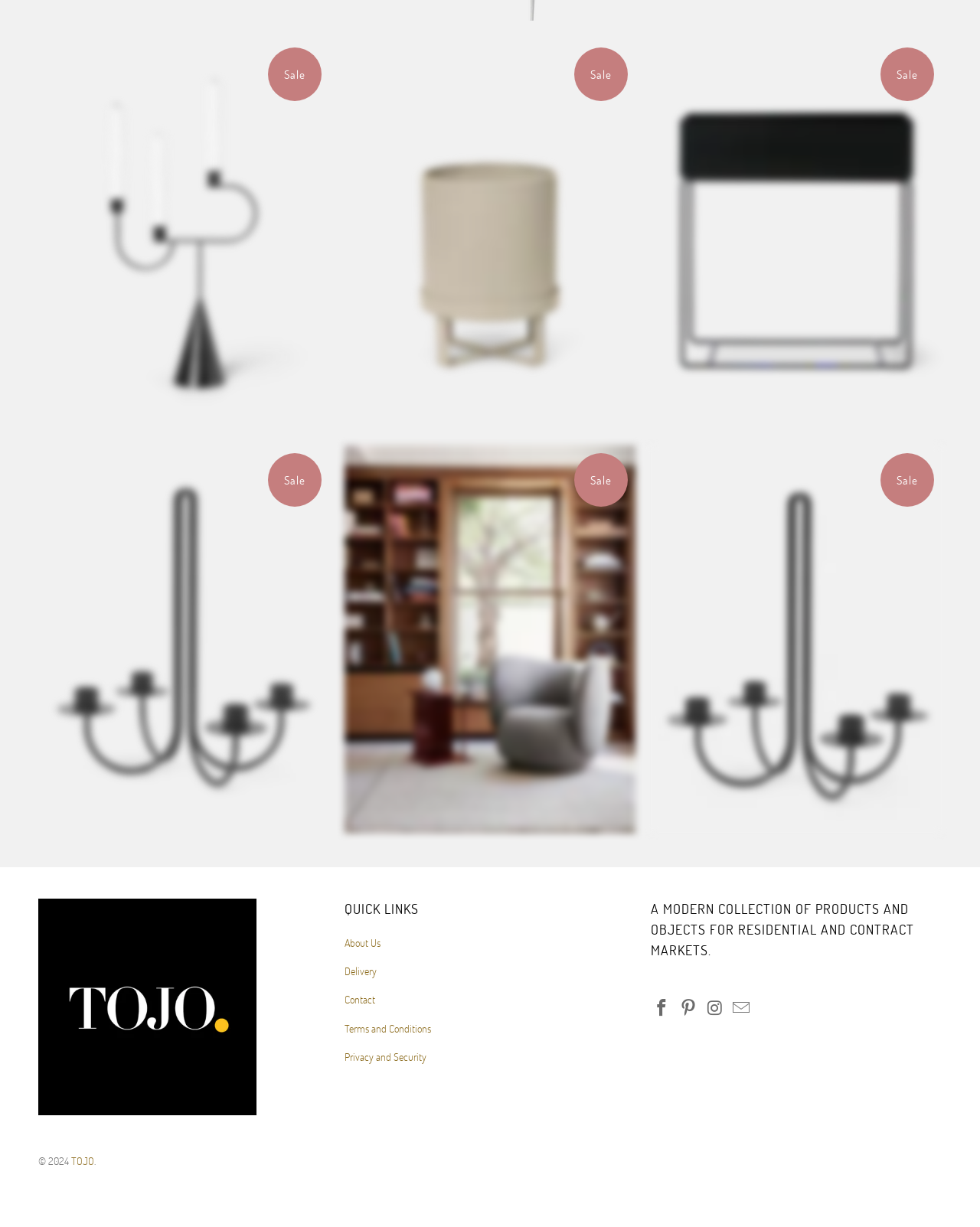Please determine the bounding box coordinates of the clickable area required to carry out the following instruction: "Click on the 'Prevous Model' link". The coordinates must be four float numbers between 0 and 1, represented as [left, top, right, bottom].

None